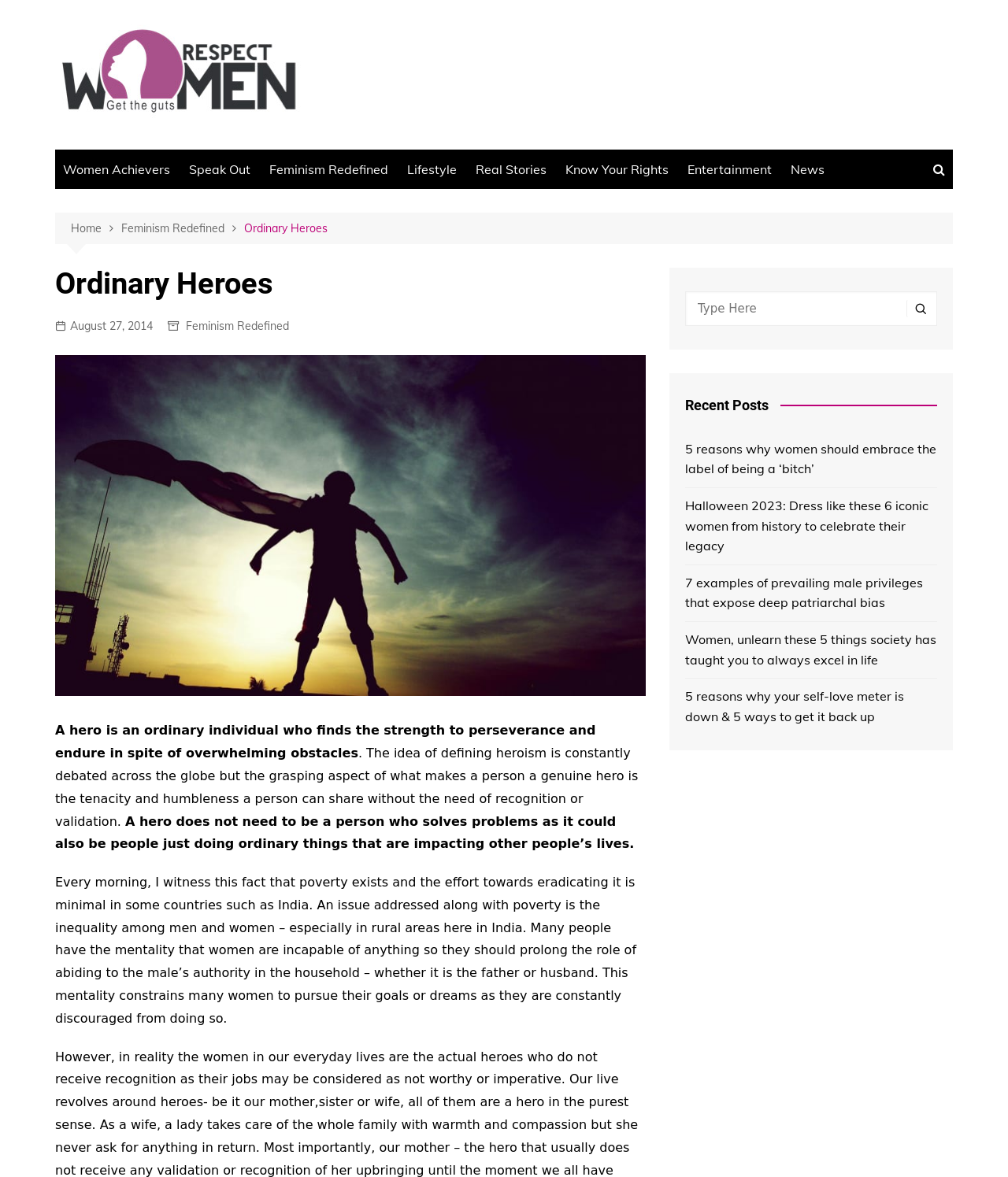How many links are in the navigation breadcrumbs?
Please look at the screenshot and answer using one word or phrase.

3